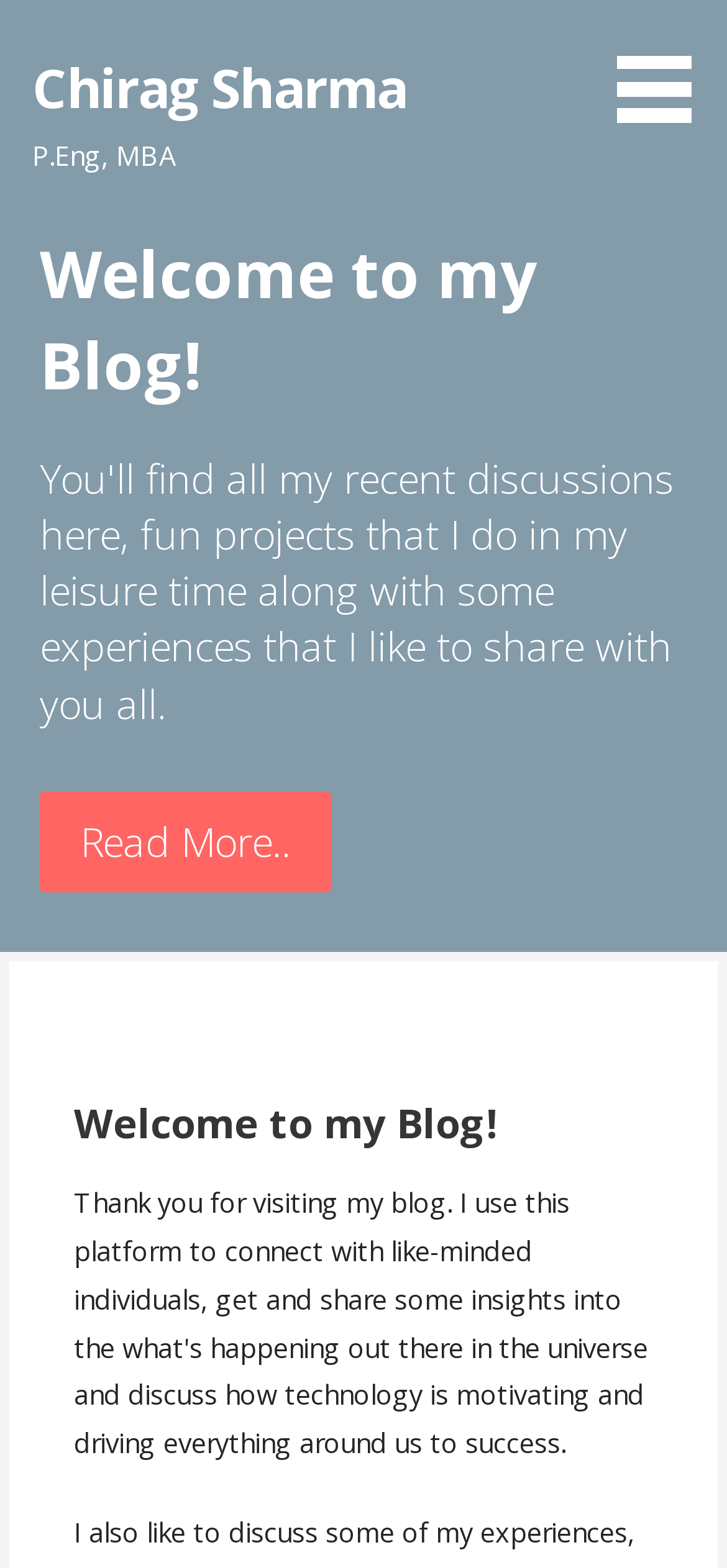Respond to the question with just a single word or phrase: 
What is the profession of the blog owner?

P.Eng, MBA